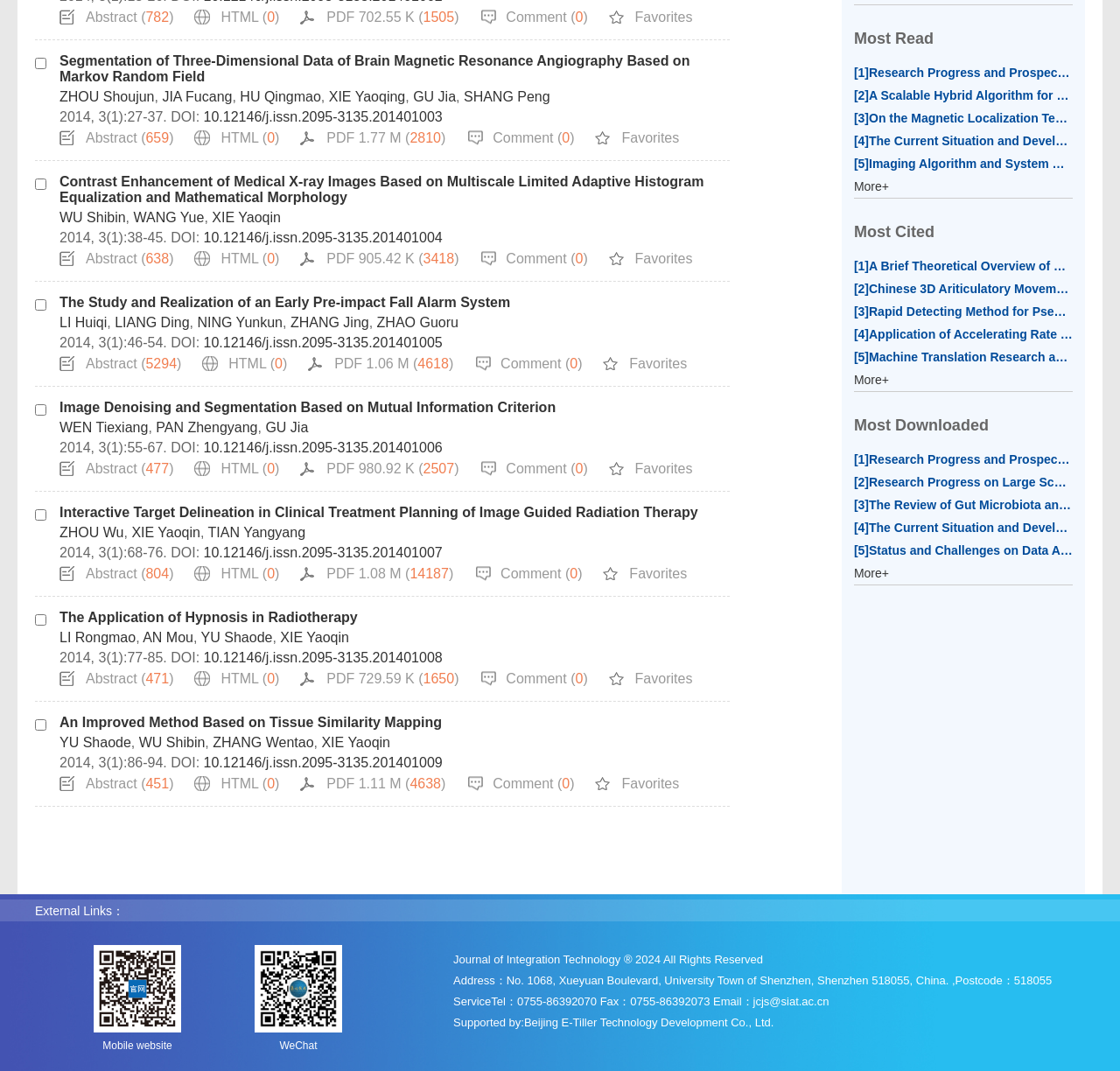Please specify the bounding box coordinates in the format (top-left x, top-left y, bottom-right x, bottom-right y), with values ranging from 0 to 1. Identify the bounding box for the UI component described as follows: LIANG Ding

[0.102, 0.294, 0.169, 0.308]